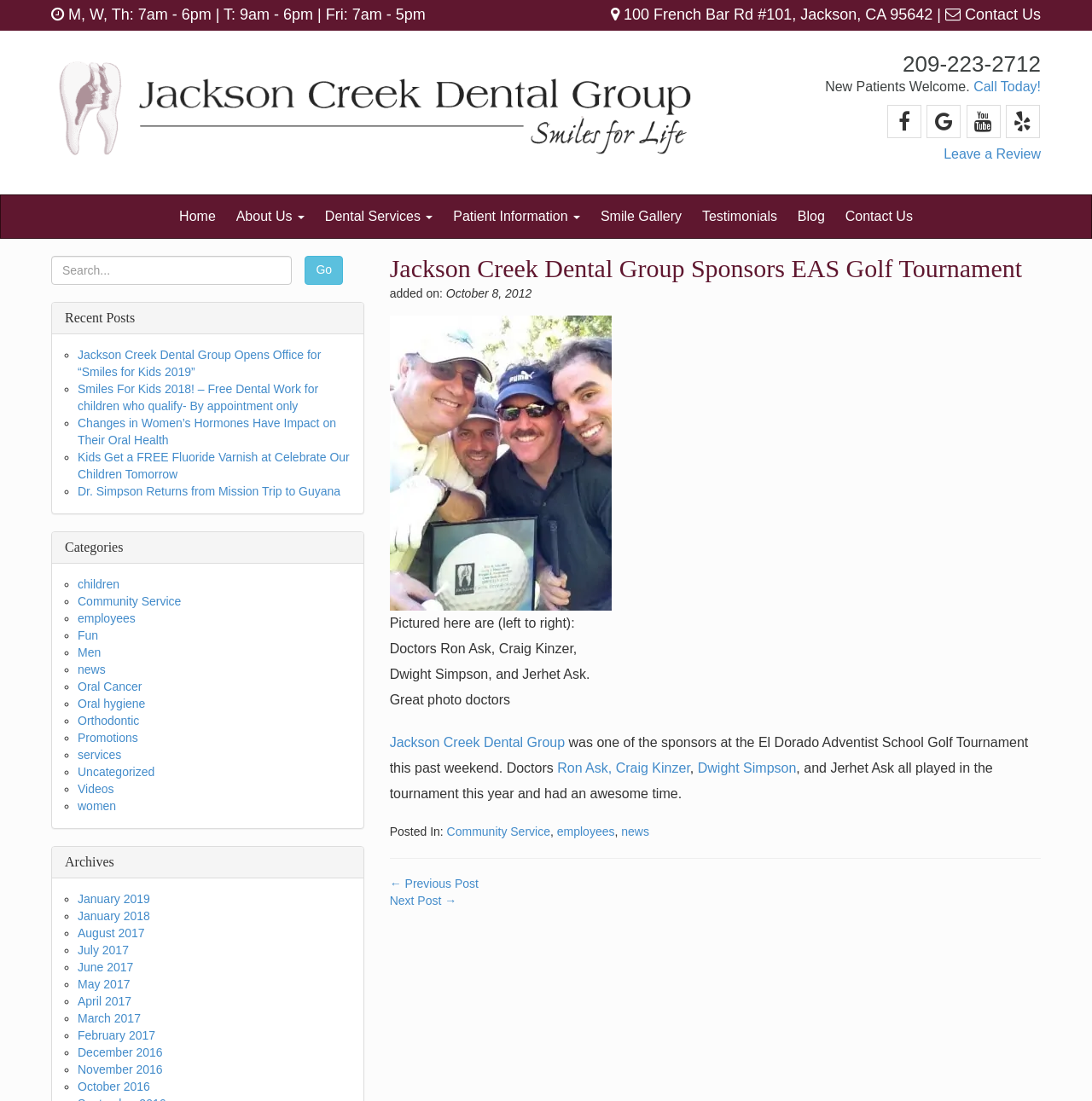Please reply to the following question using a single word or phrase: 
What is the name of the event that Jackson Creek Dental Group sponsored?

El Dorado Adventist School Golf Tournament